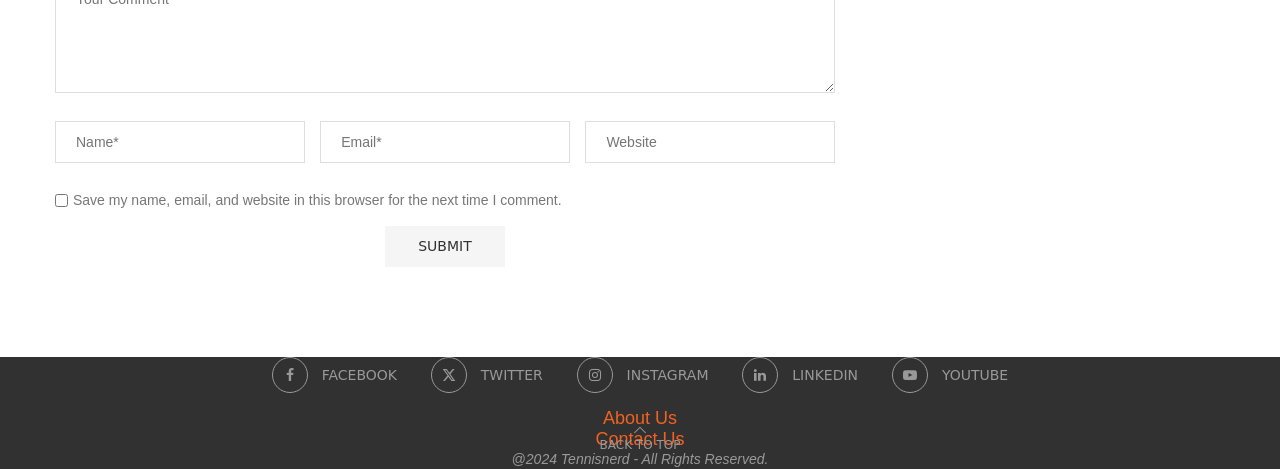What is the purpose of the checkbox?
Using the details shown in the screenshot, provide a comprehensive answer to the question.

The checkbox is located below the 'Name*', 'Email*', and 'Website' textboxes, and it has a static text description 'Save my name, email, and website in this browser for the next time I comment.' This suggests that the purpose of the checkbox is to save the user's comment information for future use.